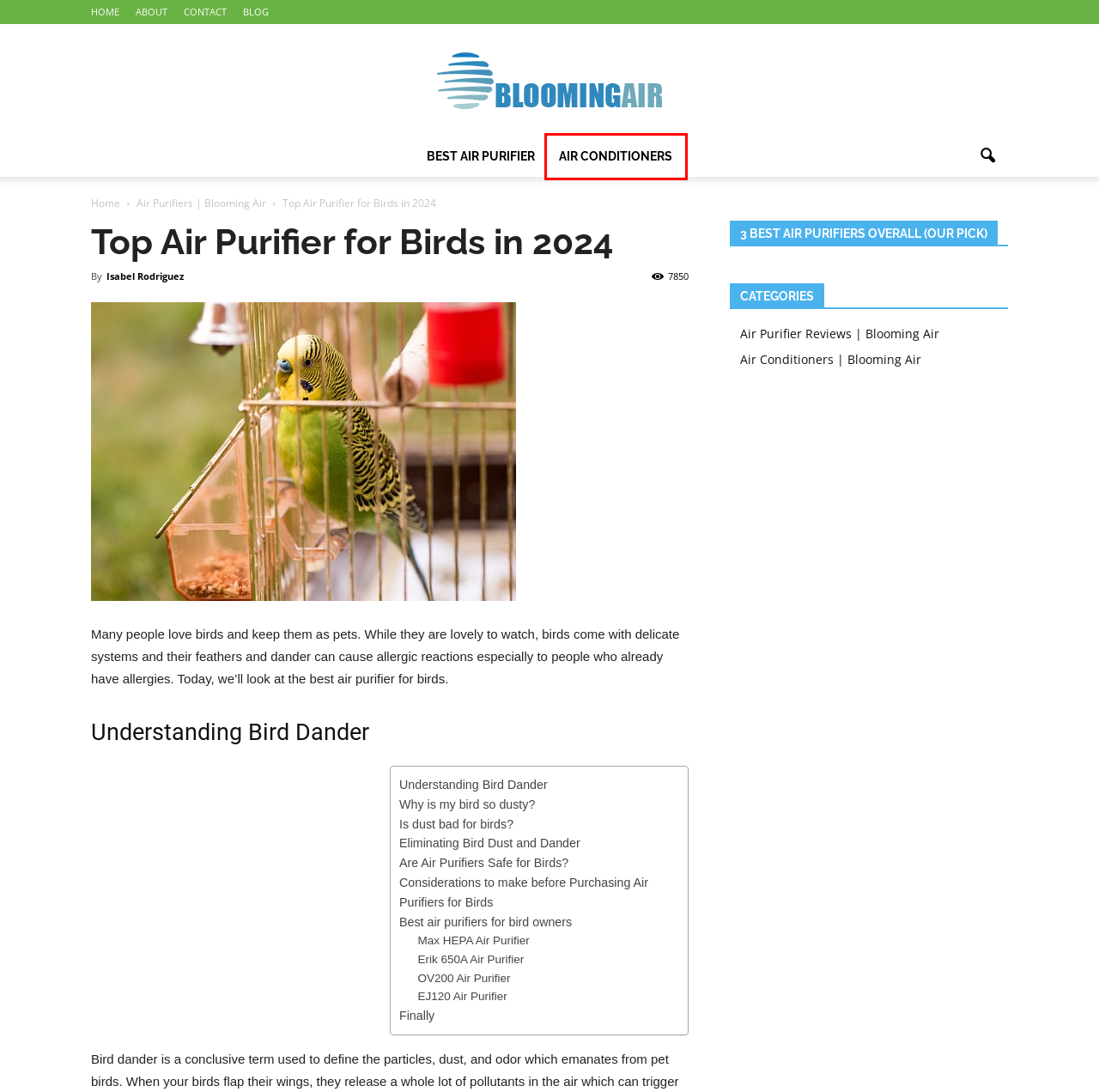You are provided a screenshot of a webpage featuring a red bounding box around a UI element. Choose the webpage description that most accurately represents the new webpage after clicking the element within the red bounding box. Here are the candidates:
A. Best Air Purifier Reviews: Germ Guardian, Rabbit Air, Winix, Oranzi Max
B. About - Blooming Air
C. Blog - Blooming Air
D. The Top 10 Best Air Purifier Reviews (2022 Updated)
E. Best Air Conditioners - Blooming Air
F. Air Purifier Reviews - Blooming Air
G. Blooming Air - #1 Resource For Clean Healthy Air
H. Contact Us -

E